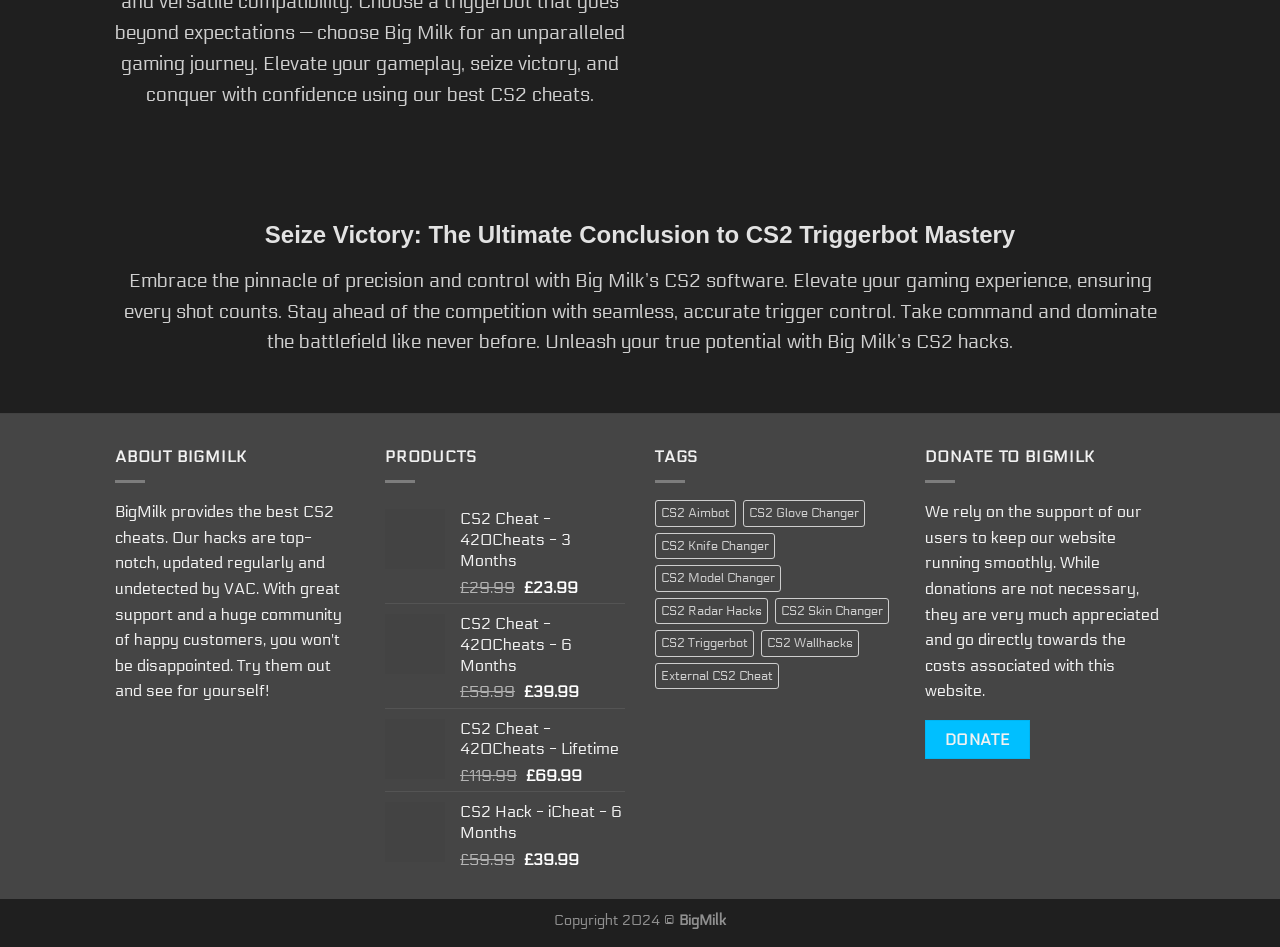Extract the bounding box of the UI element described as: "CS2 Wallhacks".

[0.595, 0.665, 0.671, 0.693]